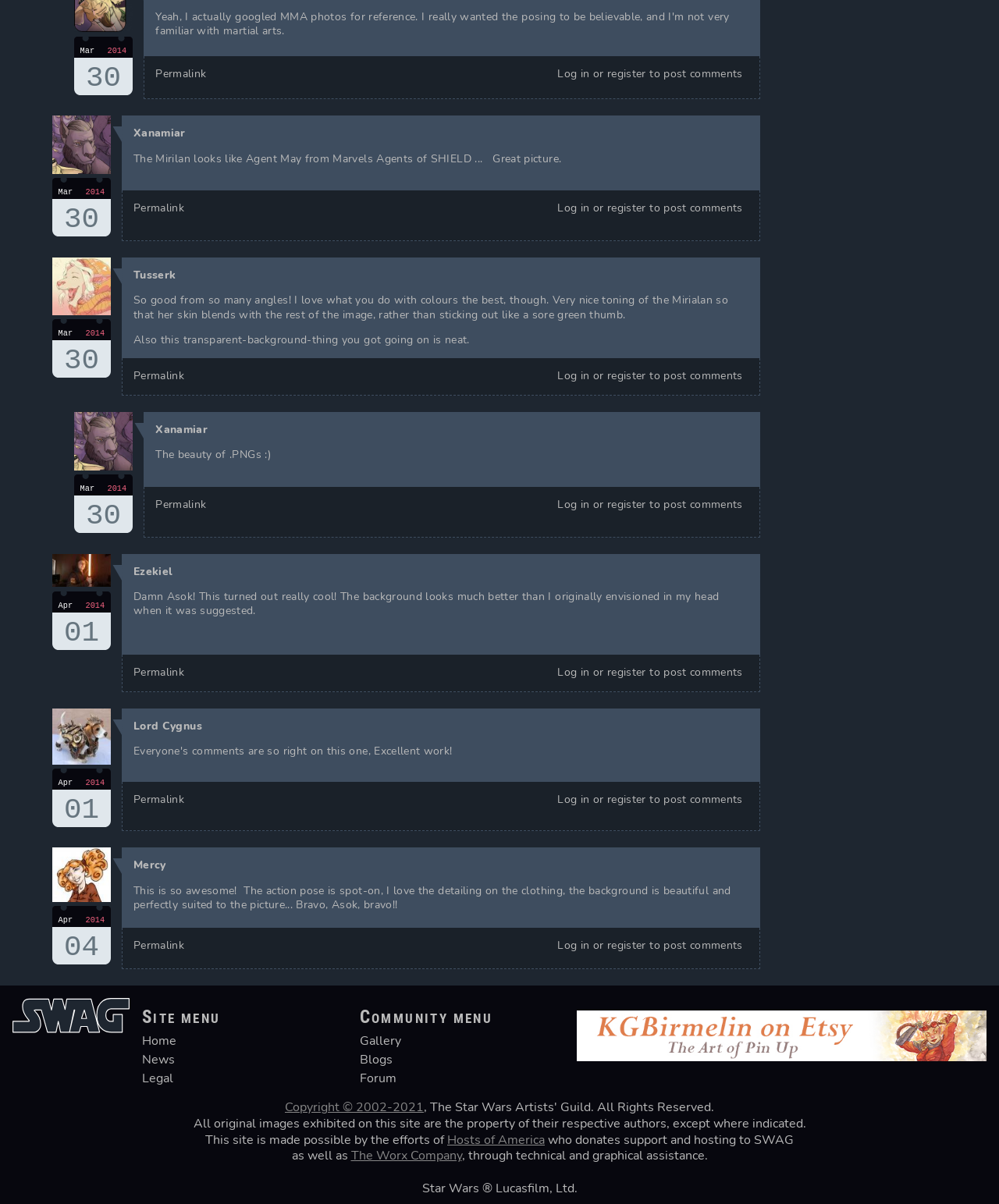Identify the bounding box coordinates of the area that should be clicked in order to complete the given instruction: "Check 'What will cause the Christian to grow?'". The bounding box coordinates should be four float numbers between 0 and 1, i.e., [left, top, right, bottom].

None